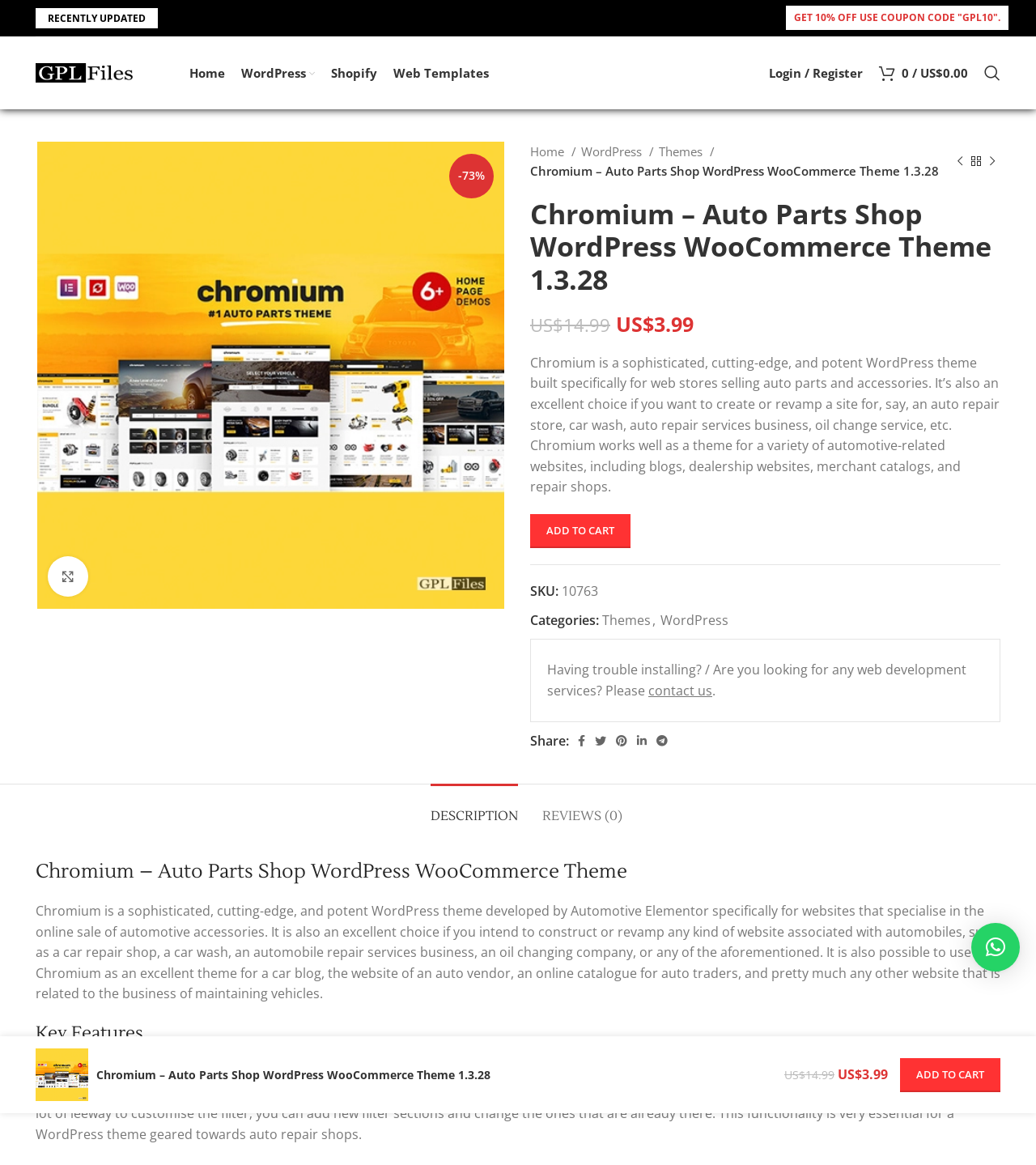Locate the bounding box coordinates of the element you need to click to accomplish the task described by this instruction: "Search for products".

[0.942, 0.049, 0.973, 0.076]